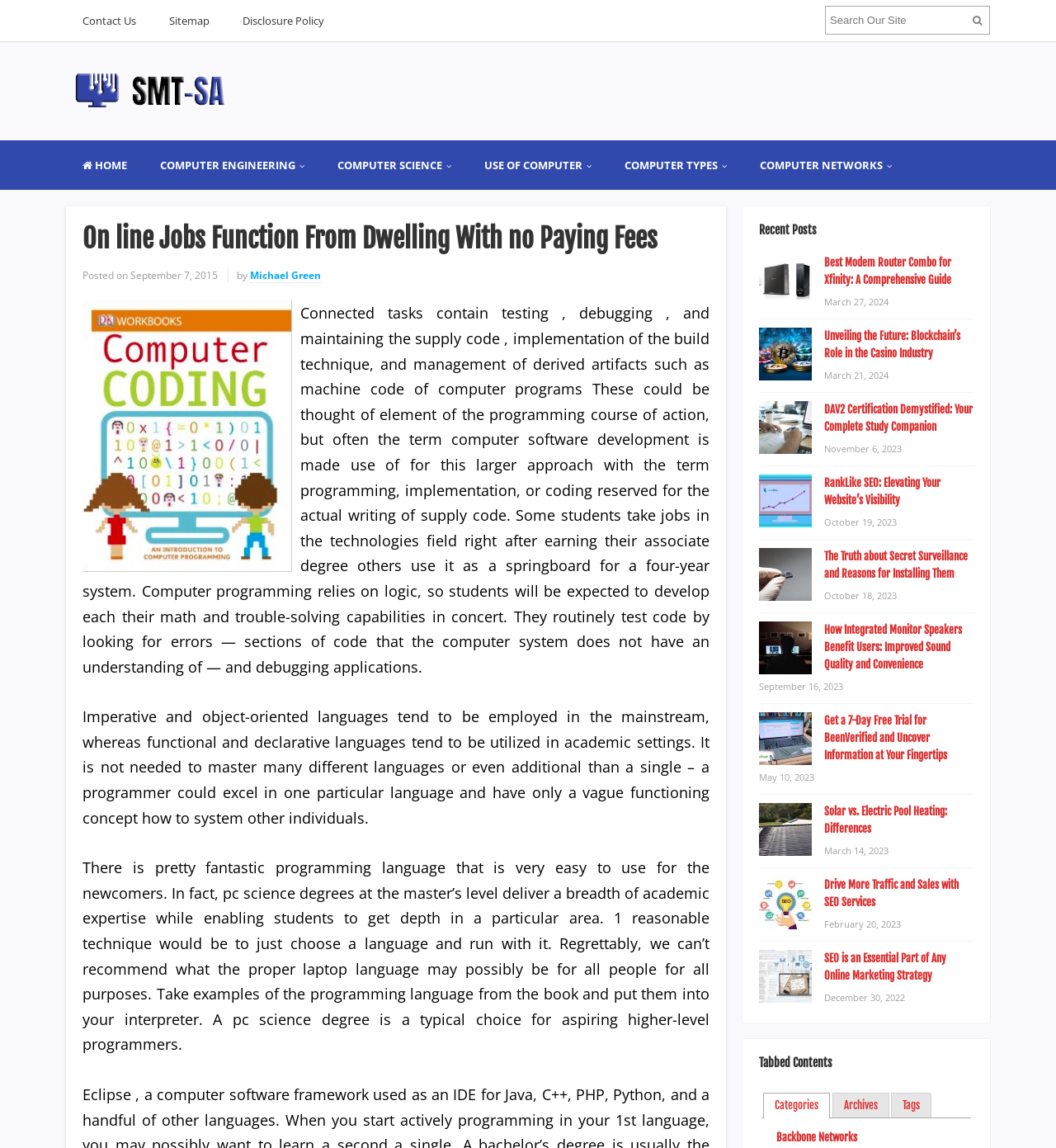Provide the bounding box coordinates of the section that needs to be clicked to accomplish the following instruction: "Click the 'Toggle navigation' button."

None